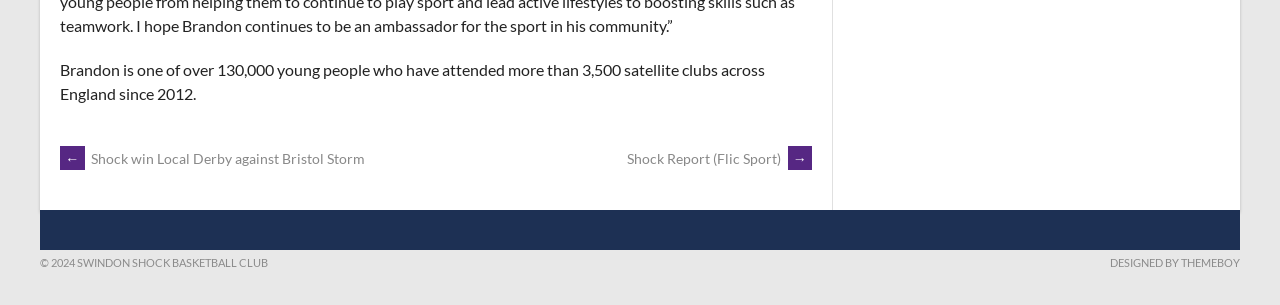What is the name of the basketball club?
Based on the screenshot, provide a one-word or short-phrase response.

SWINDON SHOCK BASKETBALL CLUB